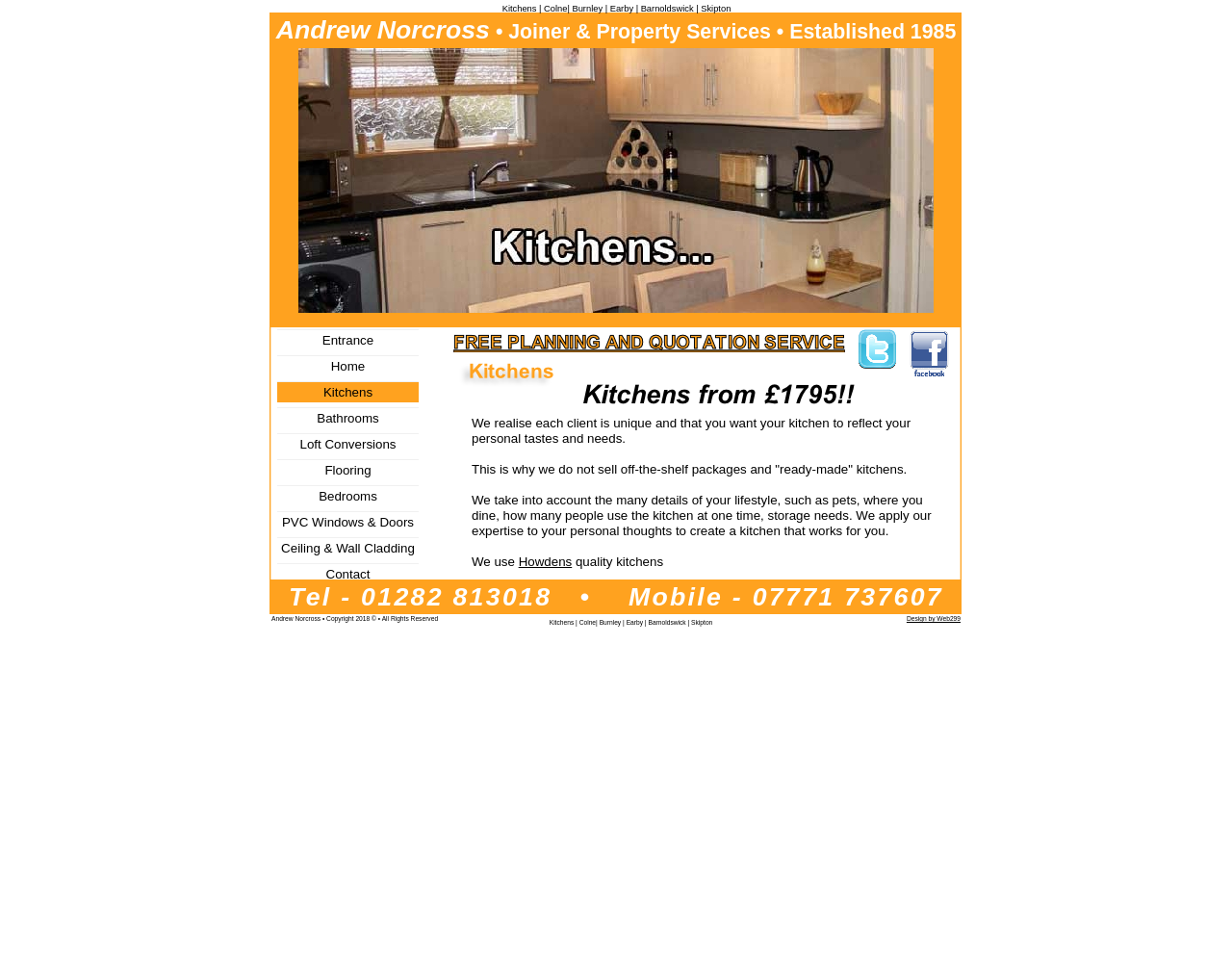What is the starting price of kitchens offered by Andrew Norcross?
Analyze the screenshot and provide a detailed answer to the question.

The starting price of kitchens offered by Andrew Norcross is £1795, as indicated by the image 'Kitchens from £1795!!'.